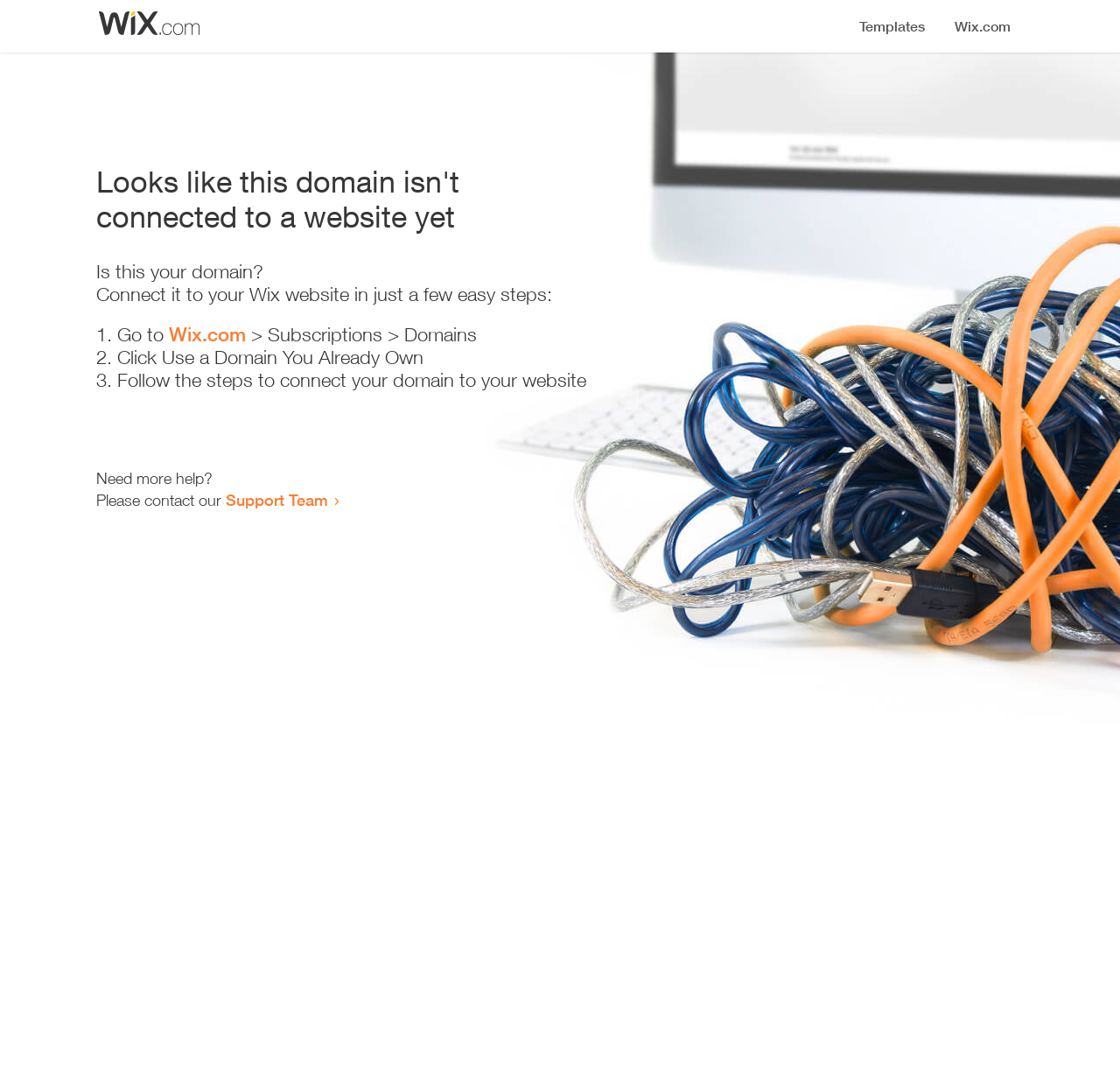Where can I get more help?
Provide a one-word or short-phrase answer based on the image.

Support Team